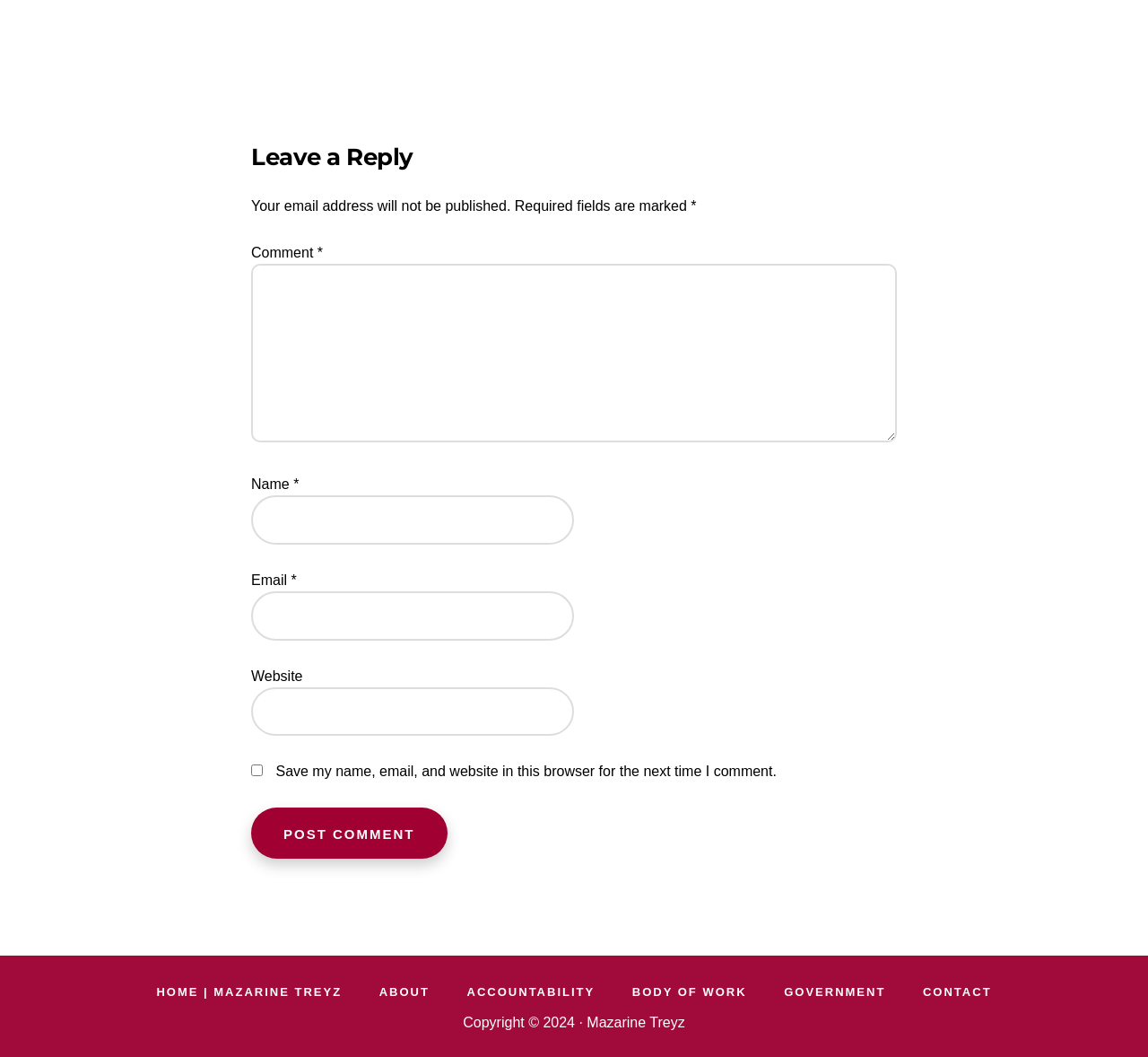Bounding box coordinates are given in the format (top-left x, top-left y, bottom-right x, bottom-right y). All values should be floating point numbers between 0 and 1. Provide the bounding box coordinate for the UI element described as: Home | Mazarine Treyz

[0.122, 0.93, 0.312, 0.944]